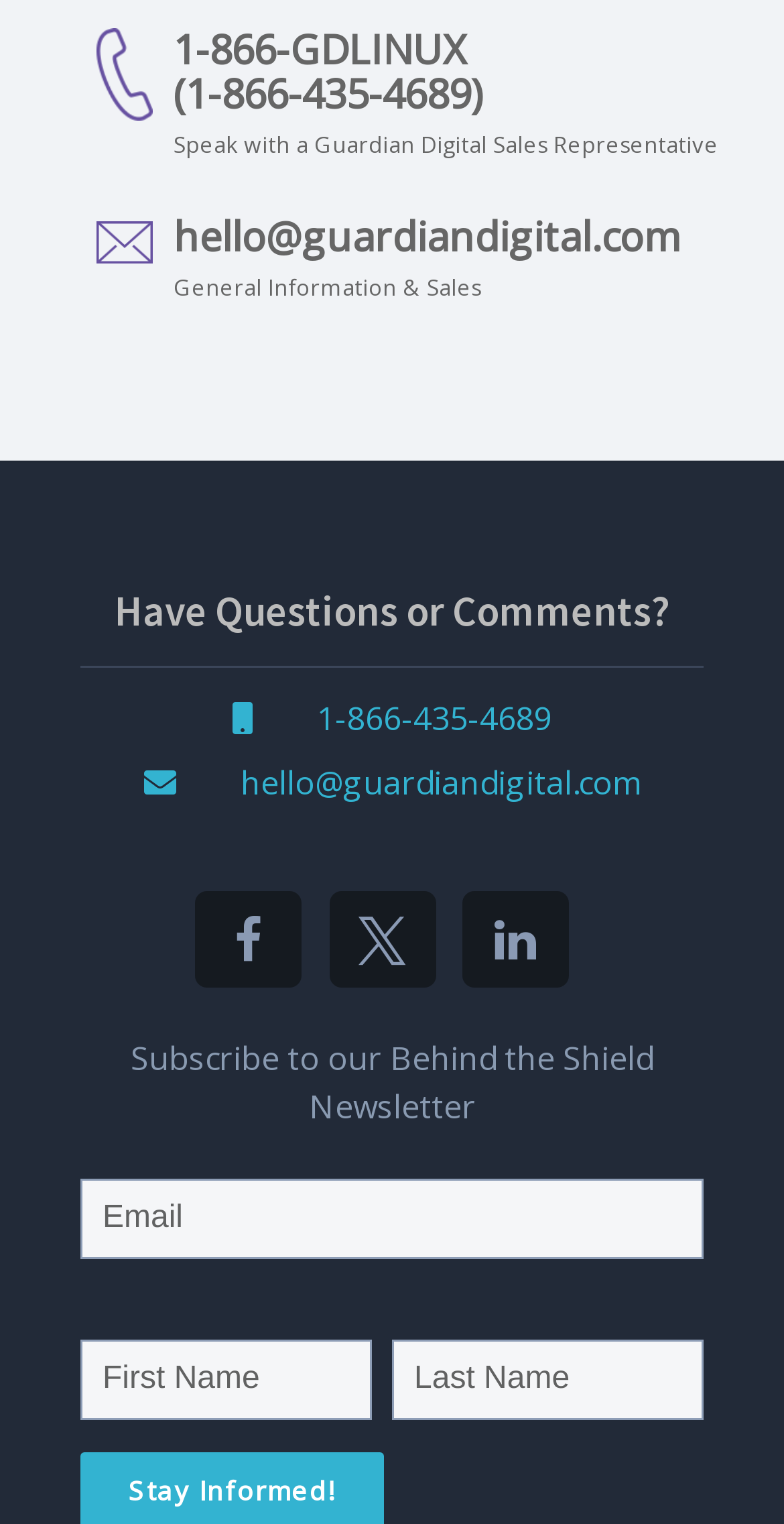Find the bounding box coordinates of the element I should click to carry out the following instruction: "Find out more about day passes".

None